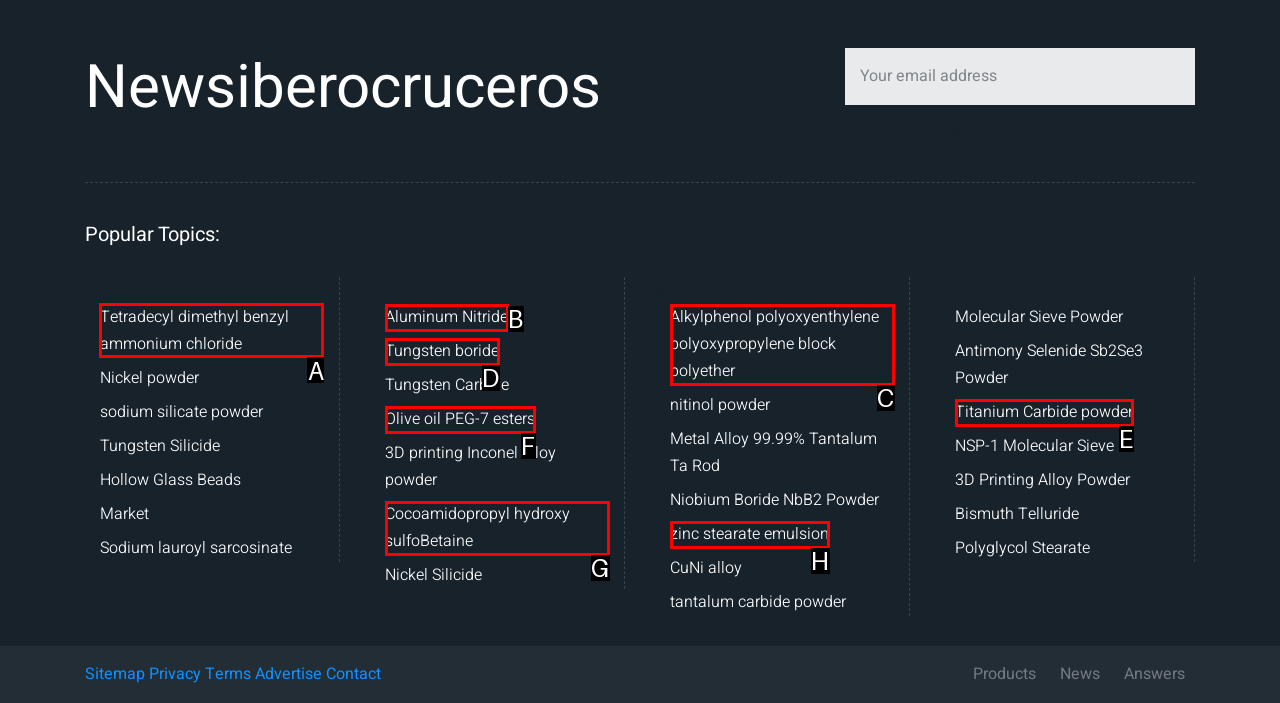Which HTML element should be clicked to complete the following task: Browse popular topic 'Tetradecyl dimethyl benzyl ammonium chloride'?
Answer with the letter corresponding to the correct choice.

A